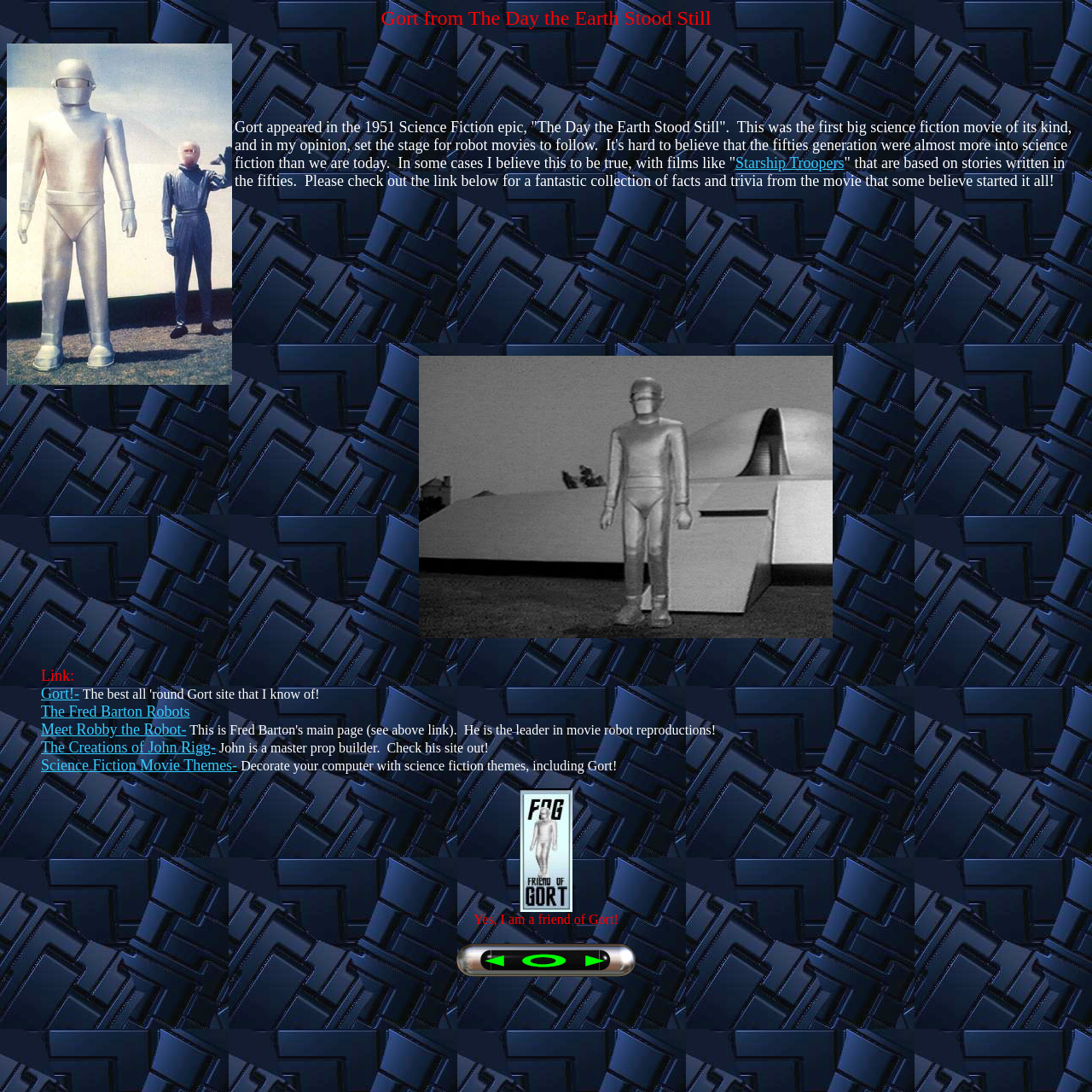How many links are present in the blockquote element?
Please respond to the question with a detailed and thorough explanation.

The answer can be found by counting the number of link elements present within the blockquote element. There are 7 link elements with texts 'Gort!-', 'The Fred Barton Robots', 'Meet Robby the Robot-', 'The Creations of John Rigg-', 'Science Fiction Movie Themes-', and two more links without text.